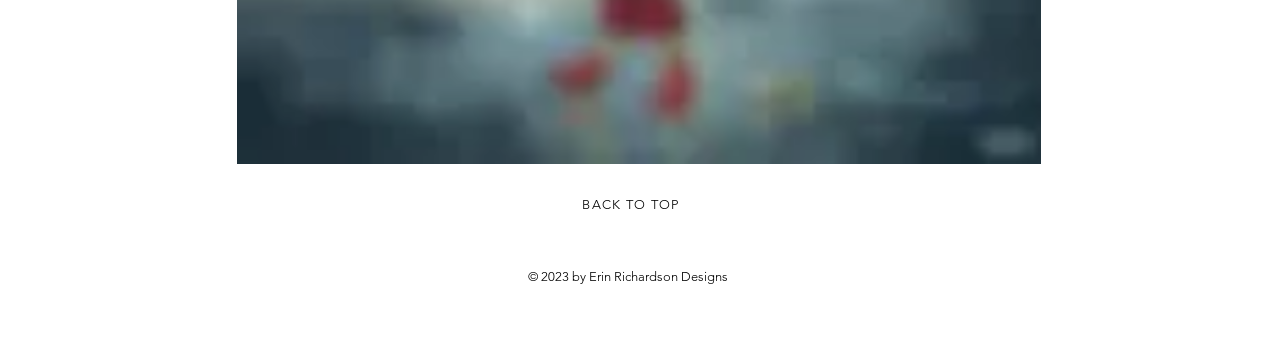Using the webpage screenshot and the element description aria-label="Instagram", determine the bounding box coordinates. Specify the coordinates in the format (top-left x, top-left y, bottom-right x, bottom-right y) with values ranging from 0 to 1.

[0.441, 0.859, 0.472, 0.969]